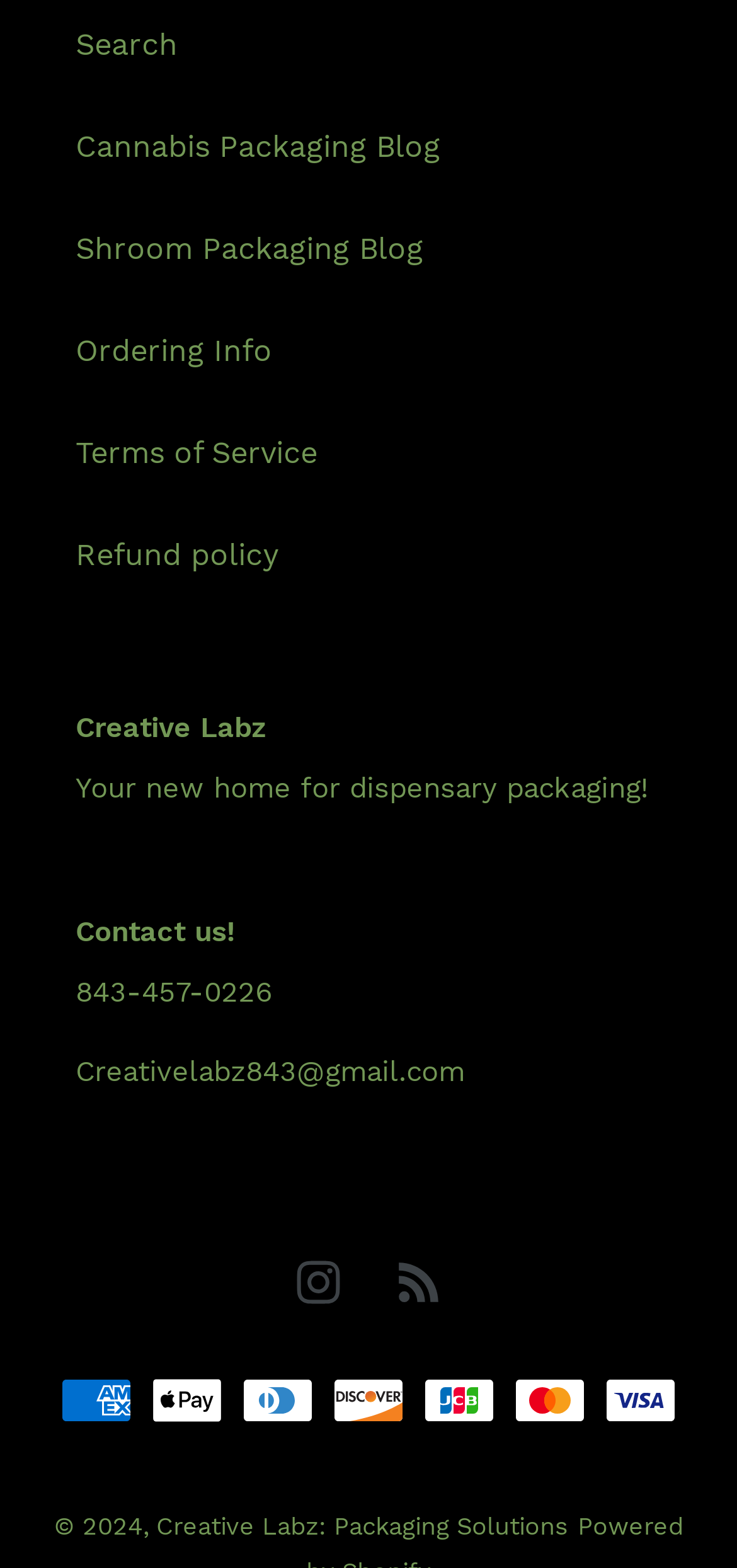Answer in one word or a short phrase: 
What is the email address to contact?

Creativelabz843@gmail.com